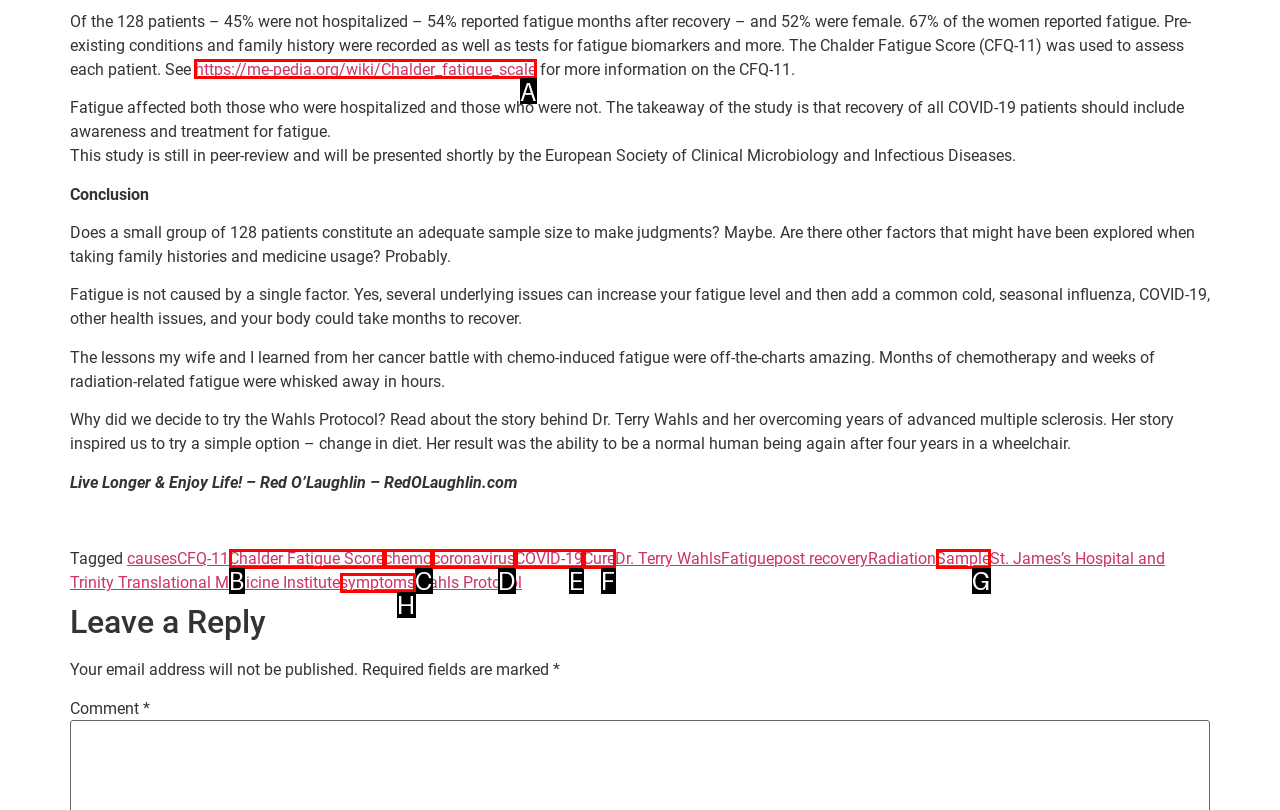Tell me which one HTML element I should click to complete the following task: Contact us via email
Answer with the option's letter from the given choices directly.

None